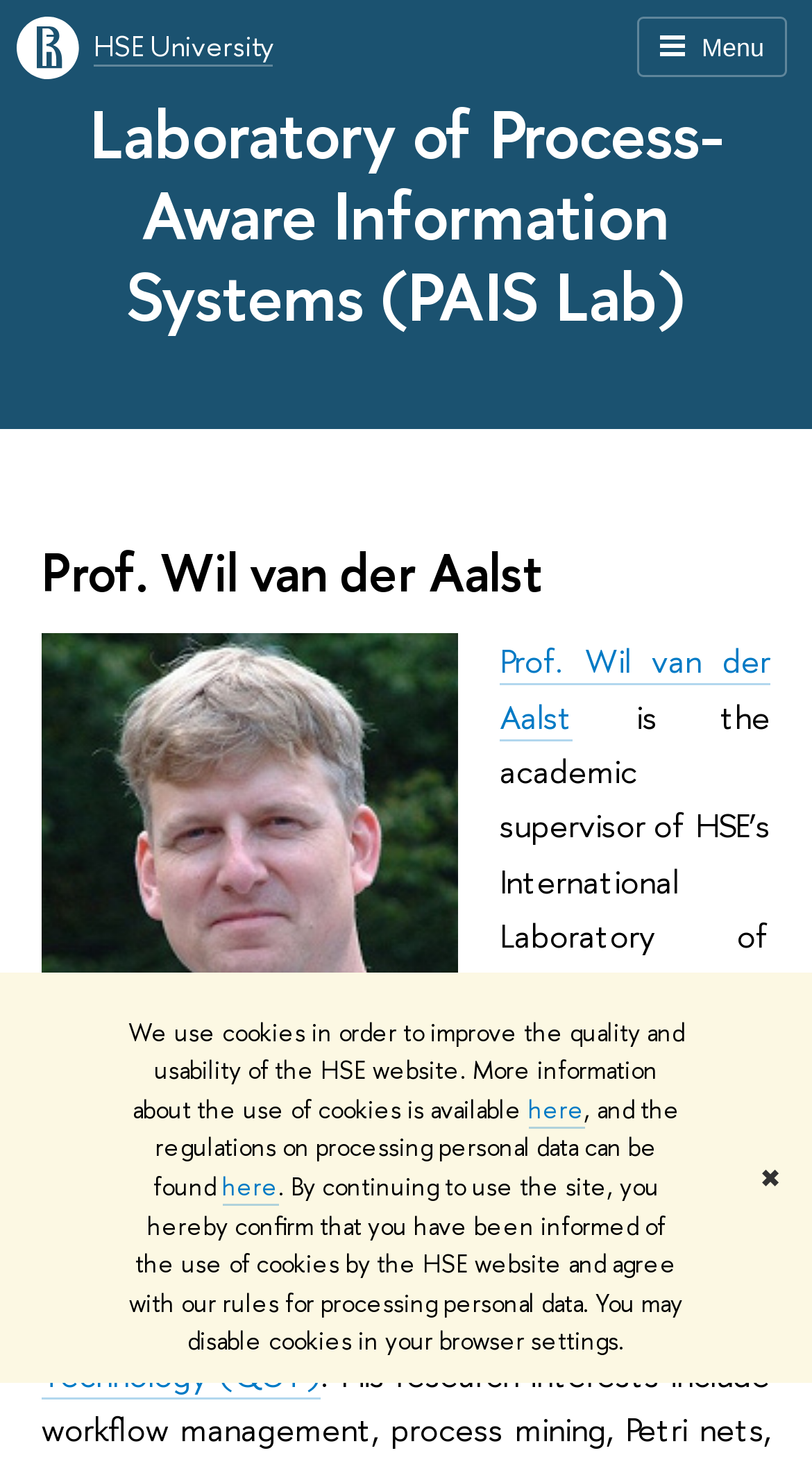Offer an extensive depiction of the webpage and its key elements.

The webpage is about Prof. Wil van der Aalst, who is associated with the Laboratory of Process-Aware Information Systems (PAIS Lab) at HSE University. 

At the top of the page, there is a notification about the use of cookies on the HSE website, with links to more information and regulations on processing personal data. This notification is accompanied by a close button. 

On the top-left corner, there is a small logo of HSE University, which is a link to the university's homepage. Next to it, there is a menu button. 

Below the notification, there is a heading that reads "Laboratory of Process-Aware Information Systems (PAIS Lab)", which is also a link. 

Further down, there is a heading that reads "Prof. Wil van der Aalst", followed by a brief description of his role as the academic supervisor of the PAIS Lab and his affiliations with other universities. There are links to his name and the universities he is associated with.